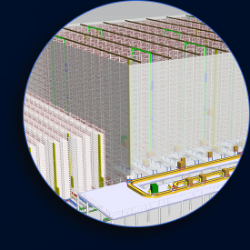Describe all the elements visible in the image meticulously.

This image showcases a detailed 3D visualization of a warehouse logistics system, highlighting an organized high-bay storage structure accompanied by a dedicated transport path. The intricate layout features multiple shelving units designed for optimal space utilization, demonstrating the complex nature of modern storage solutions. The visual representation emphasizes how simulation can enhance the planning and efficiency of warehouse operations, allowing for precise modeling and validation of various intralogistics strategies. This comprehensive simulation approach aids businesses in optimizing their storage systems, thereby increasing planning security and overall operational effectiveness.